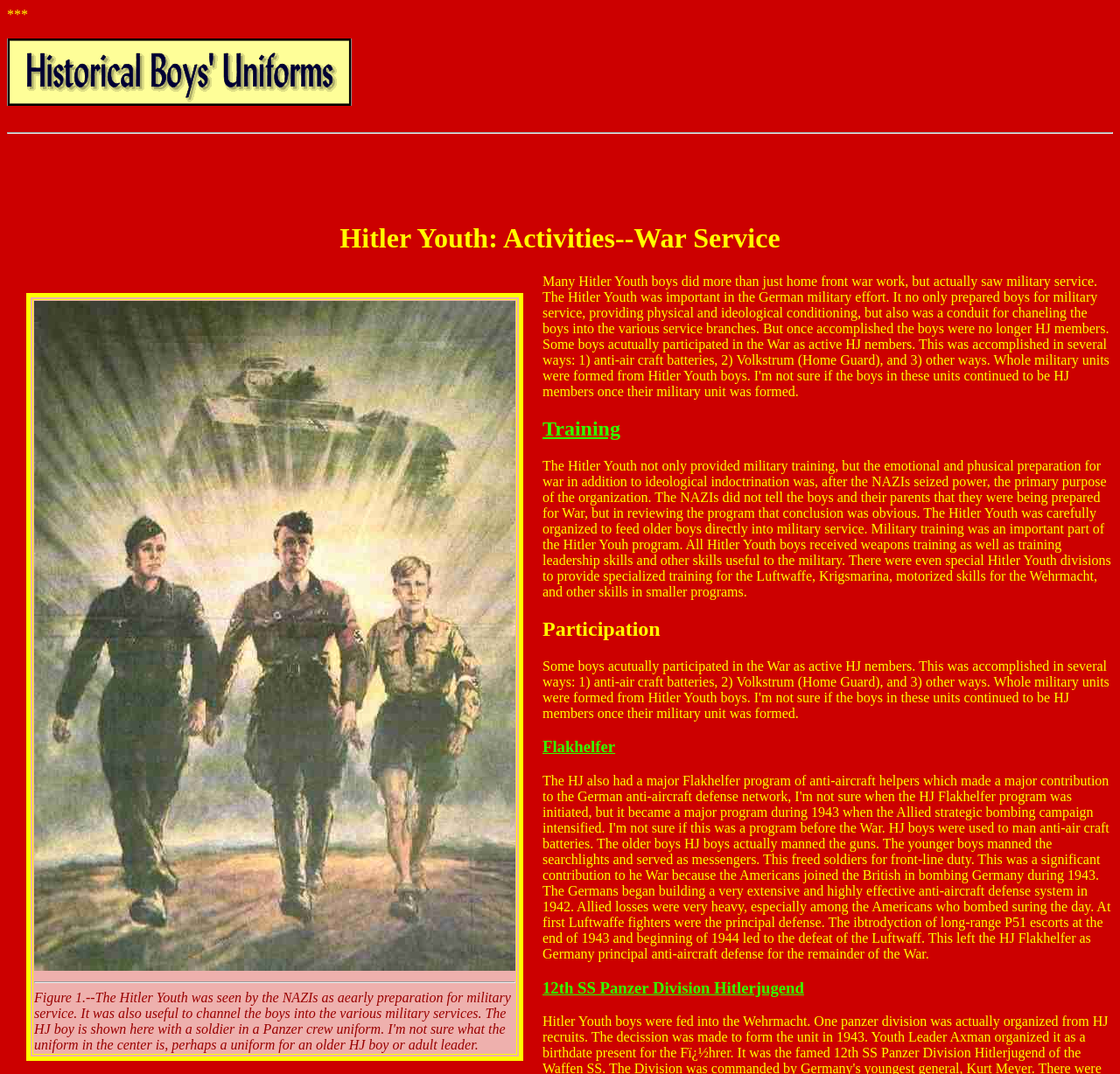Find the UI element described as: "Training" and predict its bounding box coordinates. Ensure the coordinates are four float numbers between 0 and 1, [left, top, right, bottom].

[0.484, 0.388, 0.554, 0.409]